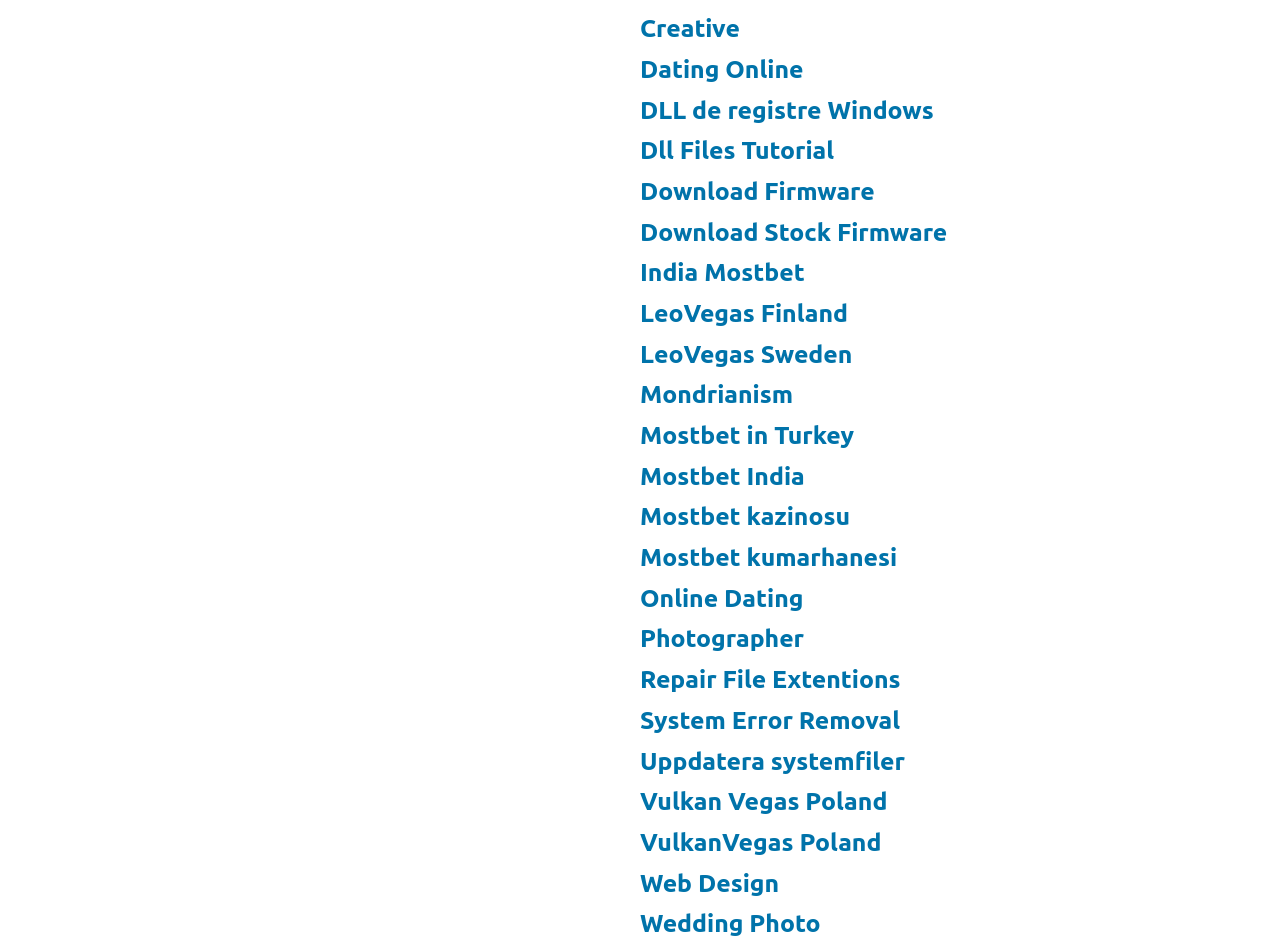What is the topic of the link 'Web Design'?
Please give a well-detailed answer to the question.

The link 'Web Design' directly indicates that it is related to the topic of designing websites. This link likely provides information, resources, or services related to web design.